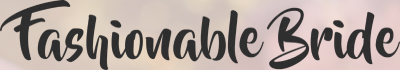What is the purpose of the logo design?
Please provide a comprehensive answer based on the details in the screenshot.

The design of the logo is intended to resonate with brides seeking inspiration for their wedding day aesthetics, as mentioned in the caption.